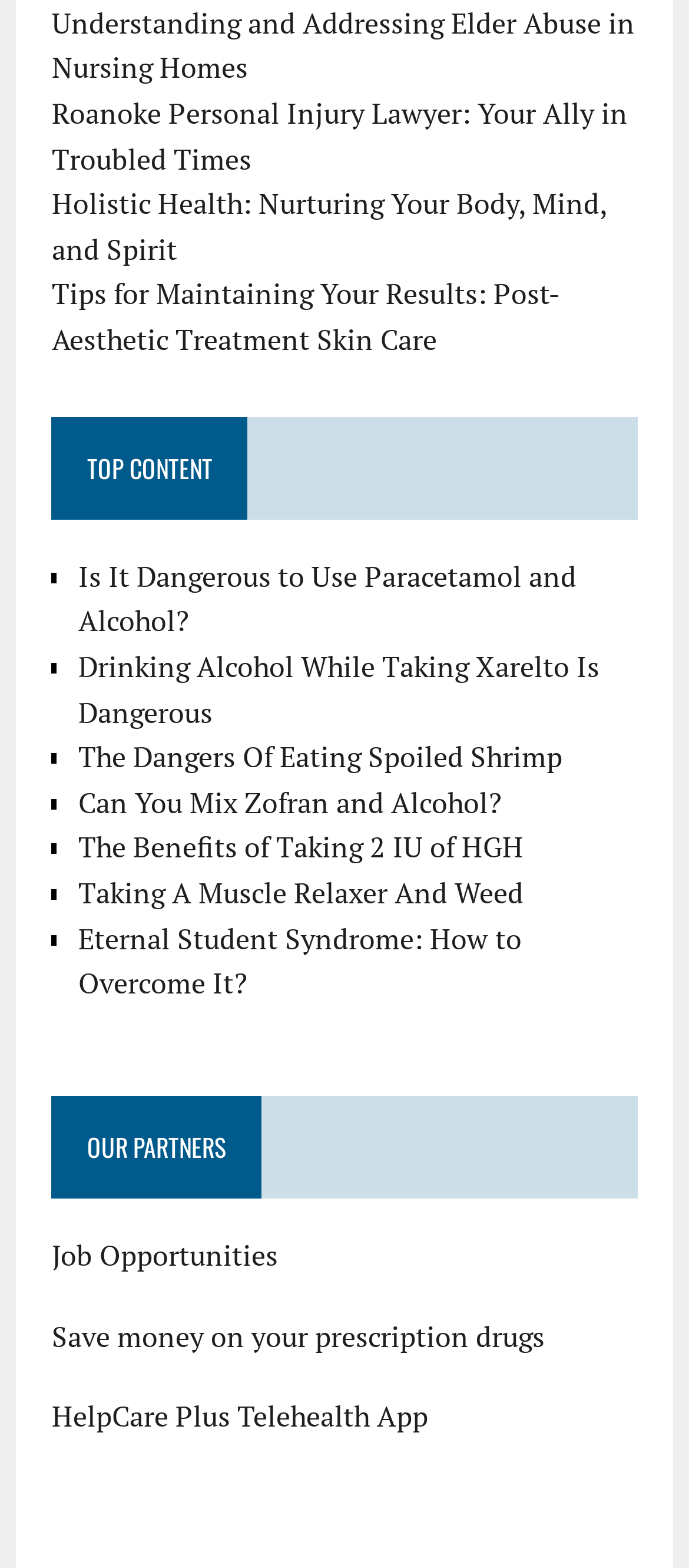Please provide a one-word or short phrase answer to the question:
What is the topic of the section with the heading 'OUR PARTNERS'?

Job opportunities and health services